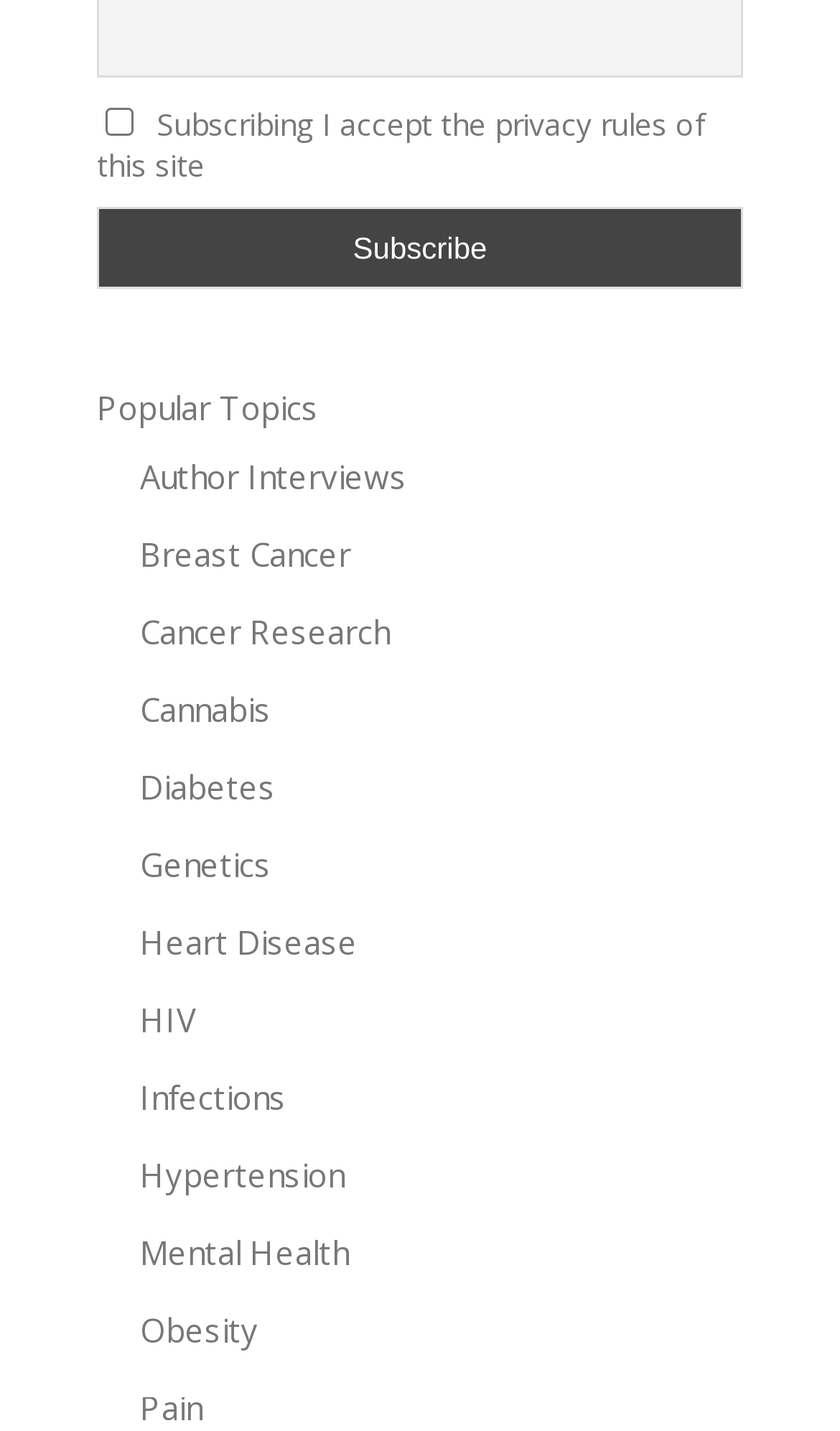Provide a brief response to the question using a single word or phrase: 
What is the last topic listed?

Pain